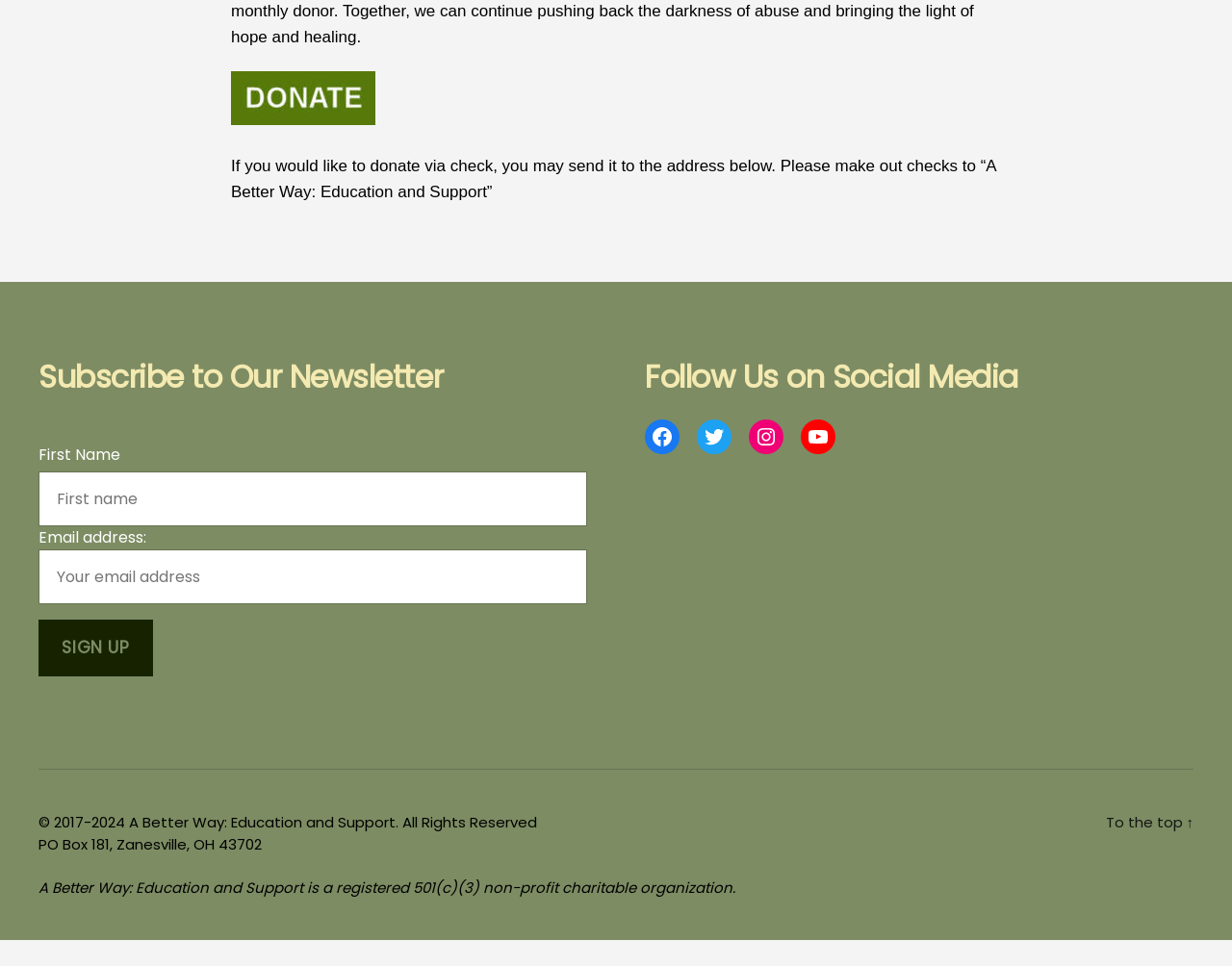Identify the bounding box coordinates for the element you need to click to achieve the following task: "Follow on Facebook". Provide the bounding box coordinates as four float numbers between 0 and 1, in the form [left, top, right, bottom].

[0.523, 0.461, 0.552, 0.497]